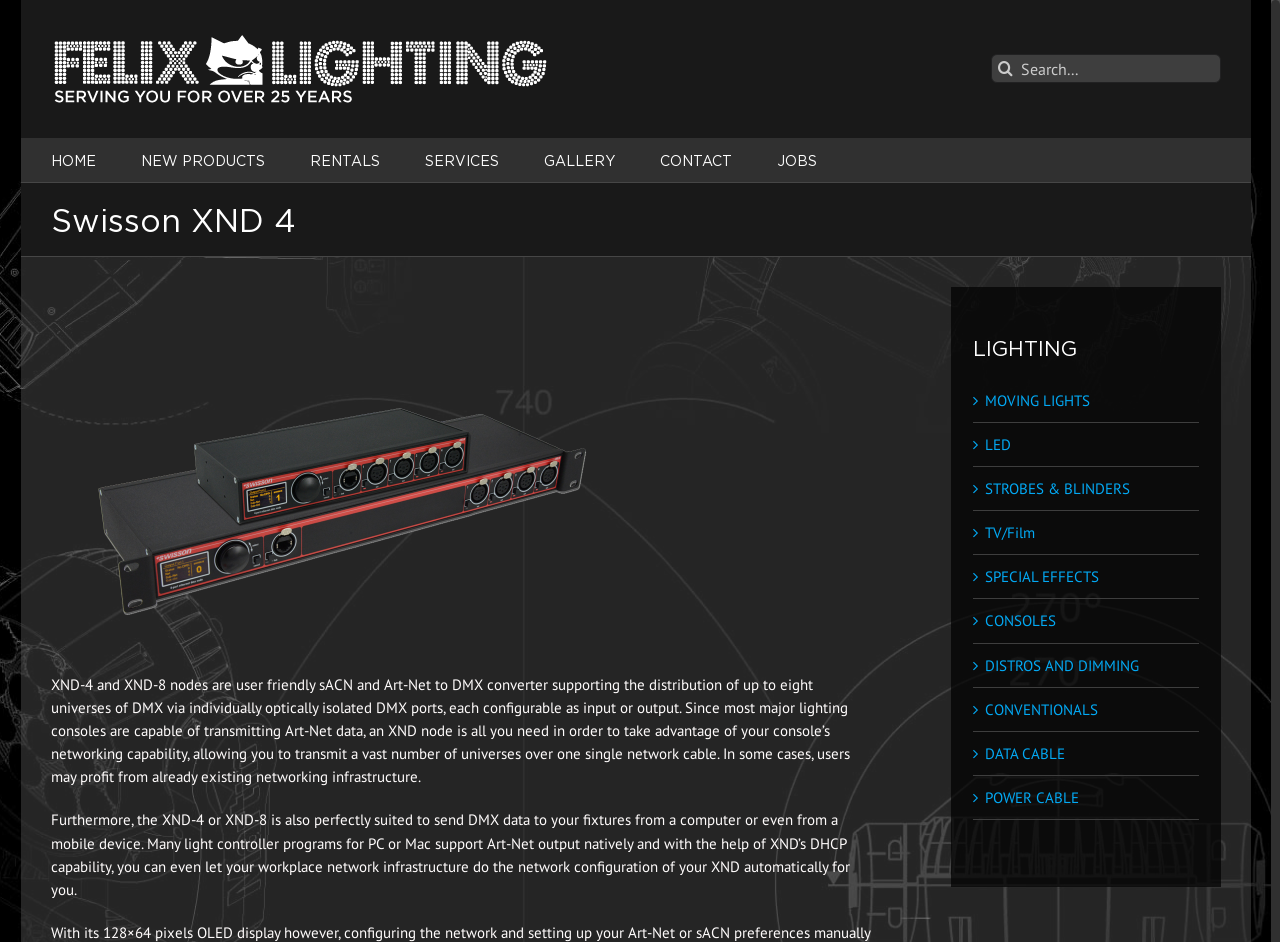Provide your answer in a single word or phrase: 
How many navigation links are there?

7